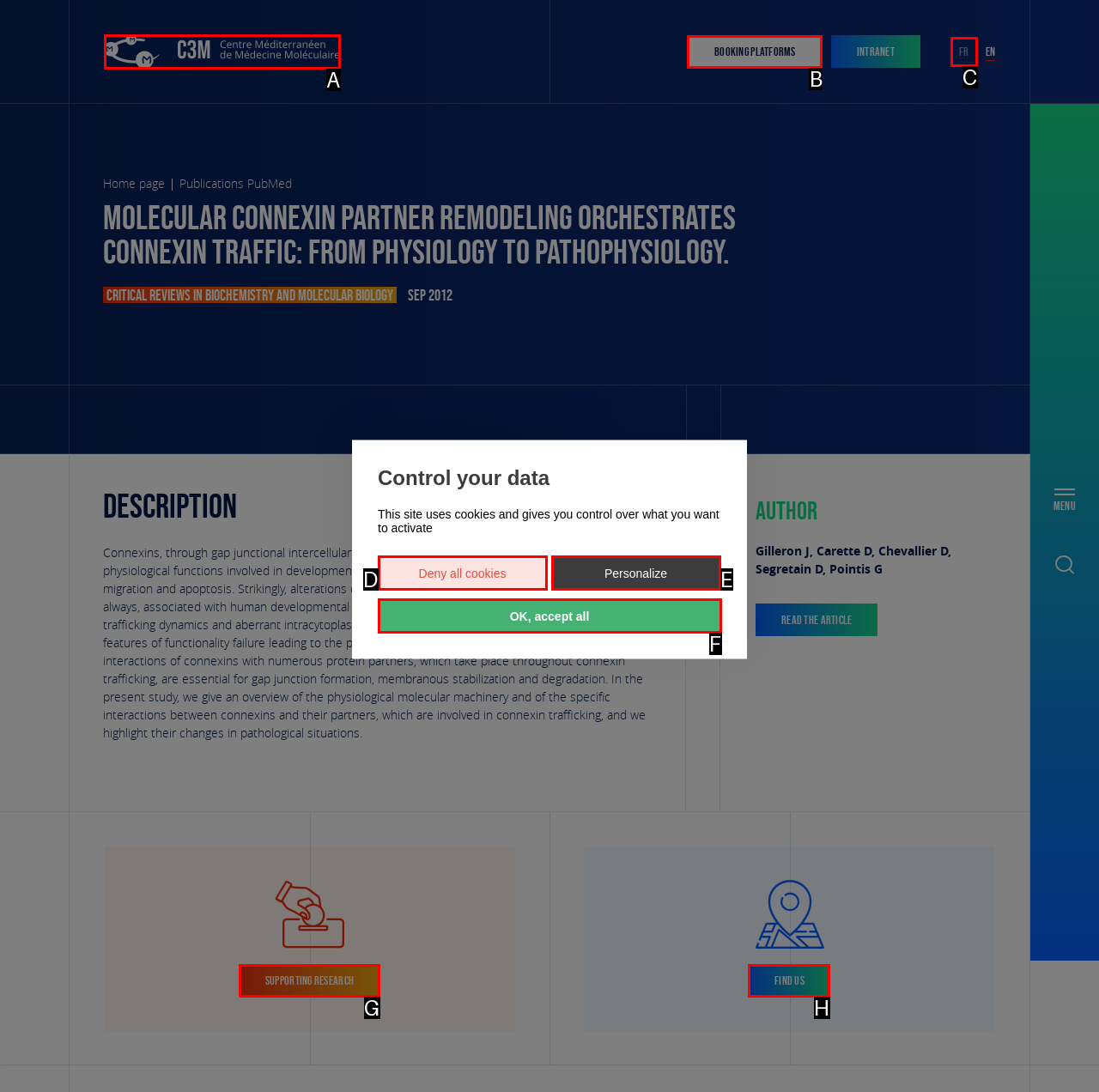Indicate the HTML element that should be clicked to perform the task: Find us Reply with the letter corresponding to the chosen option.

H